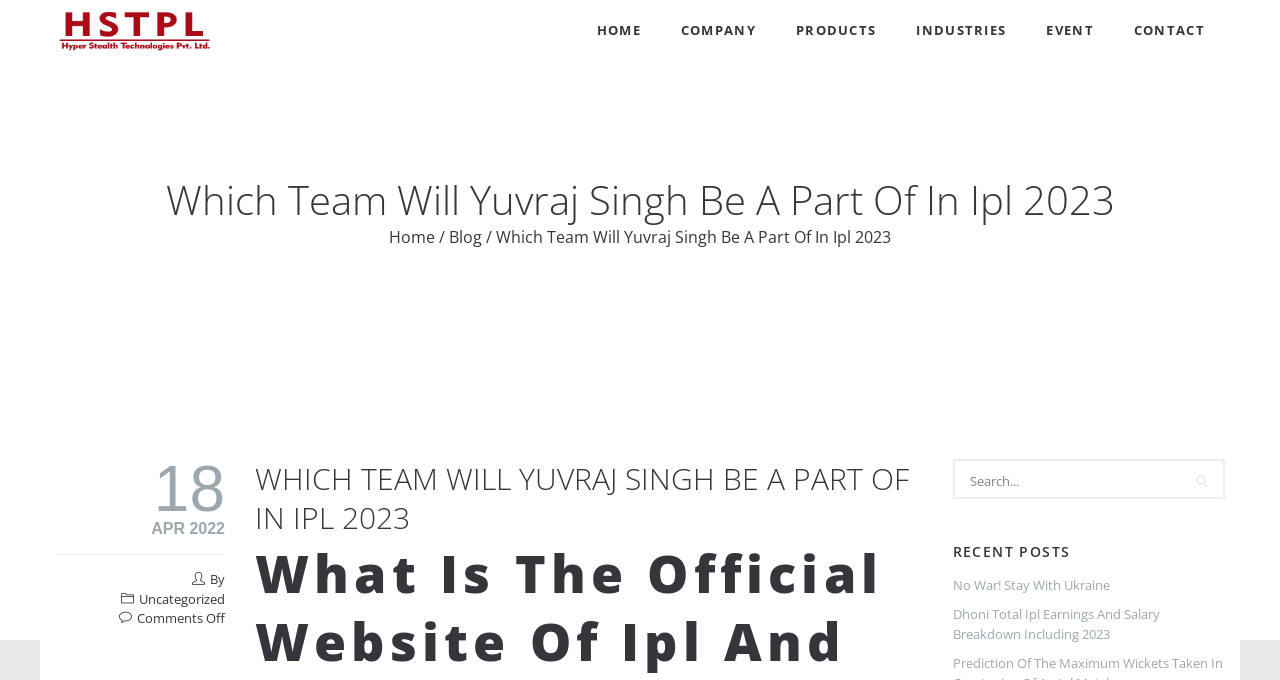Please examine the image and answer the question with a detailed explanation:
What is the name of the company?

The company name can be found in the top-left corner of the webpage, where it is written as 'Hyper Stealth Technologies Pvt. Ltd.' and also has an image with the same name.